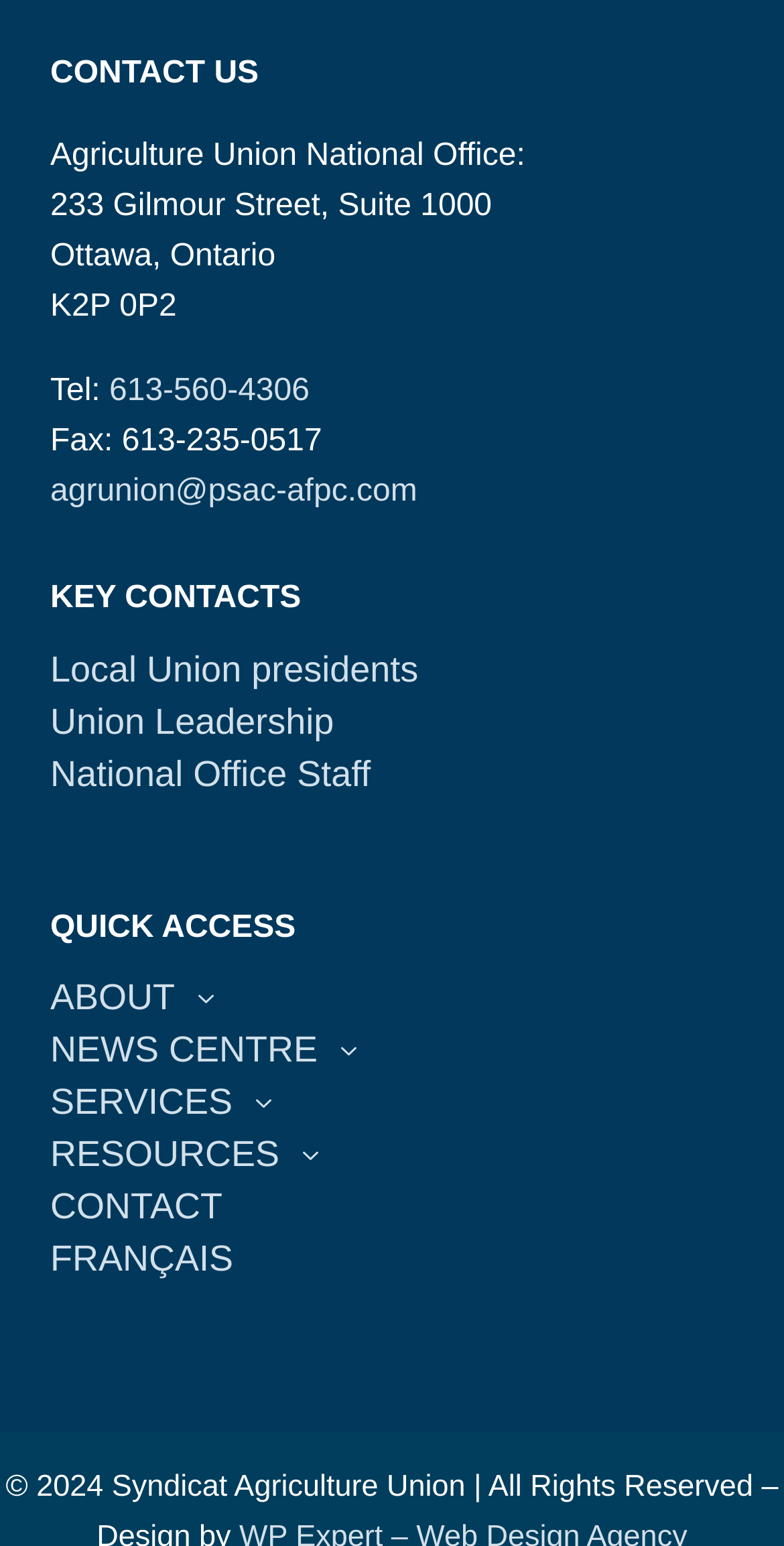Identify the bounding box coordinates of the clickable region necessary to fulfill the following instruction: "Go to the news centre". The bounding box coordinates should be four float numbers between 0 and 1, i.e., [left, top, right, bottom].

[0.064, 0.662, 0.464, 0.696]